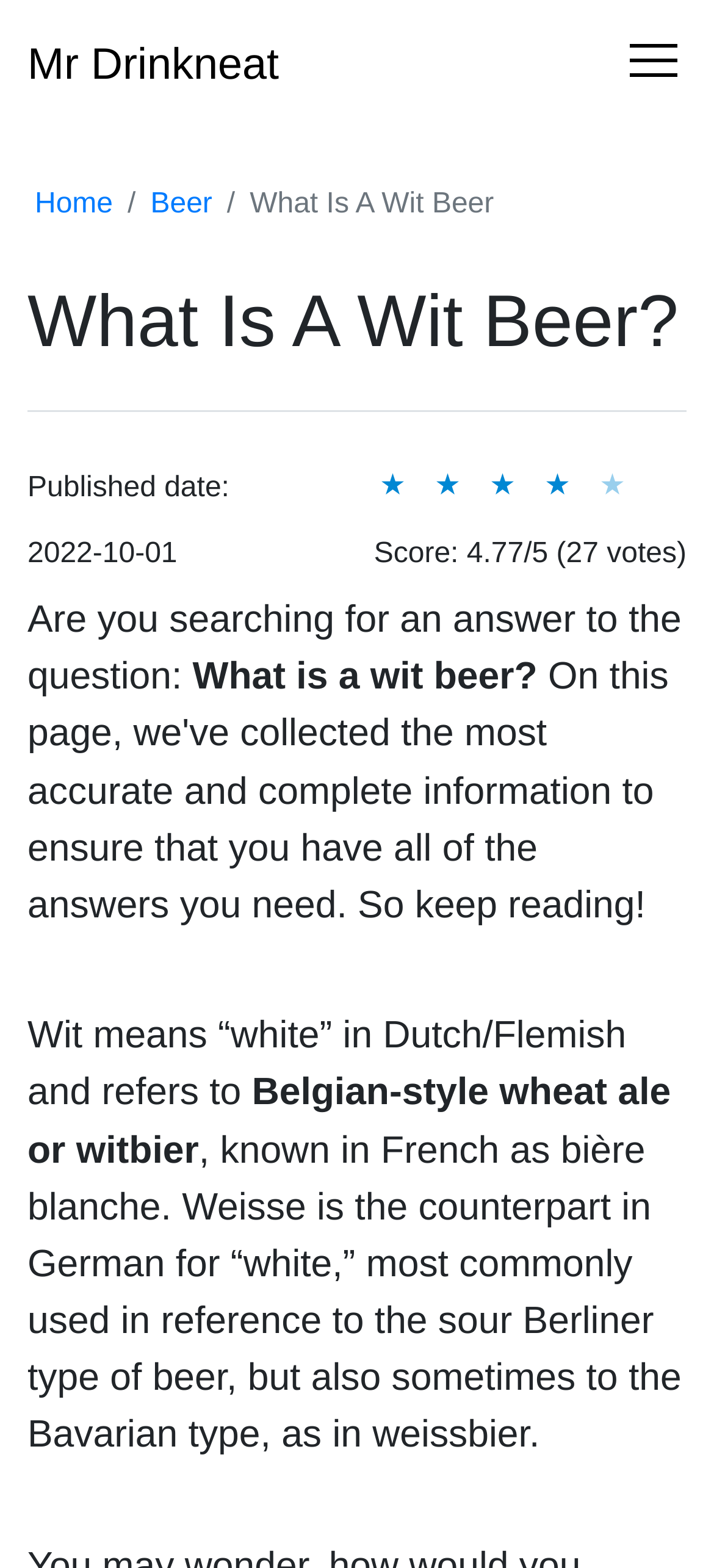What is the rating of the beer?
Please provide a detailed answer to the question.

I found the rating by looking at the text 'Score: 4.77/5 (27 votes)' which is located below the breadcrumb navigation.